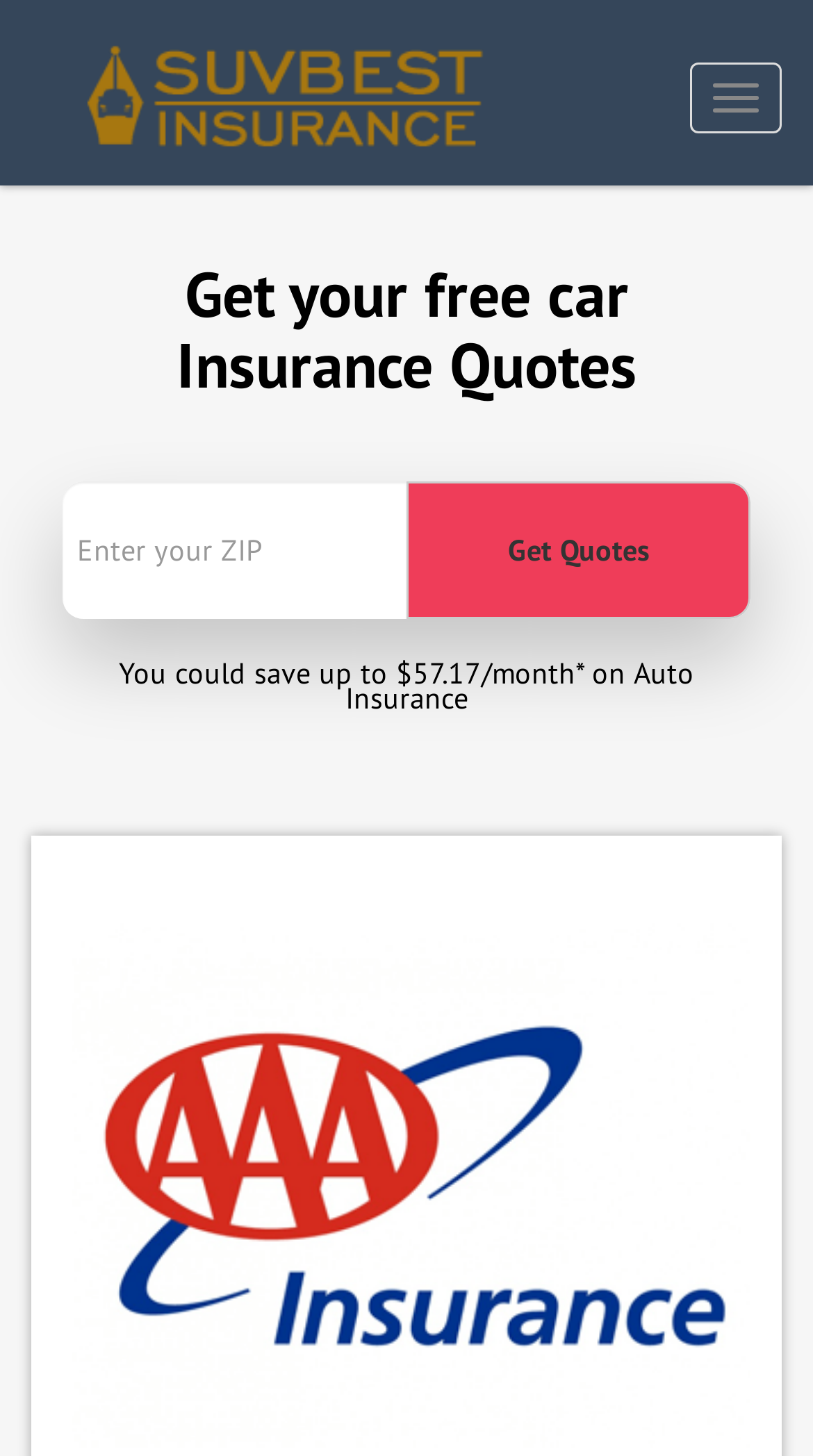Respond with a single word or short phrase to the following question: 
What is the function of the 'Toggle navigation' button?

To toggle navigation